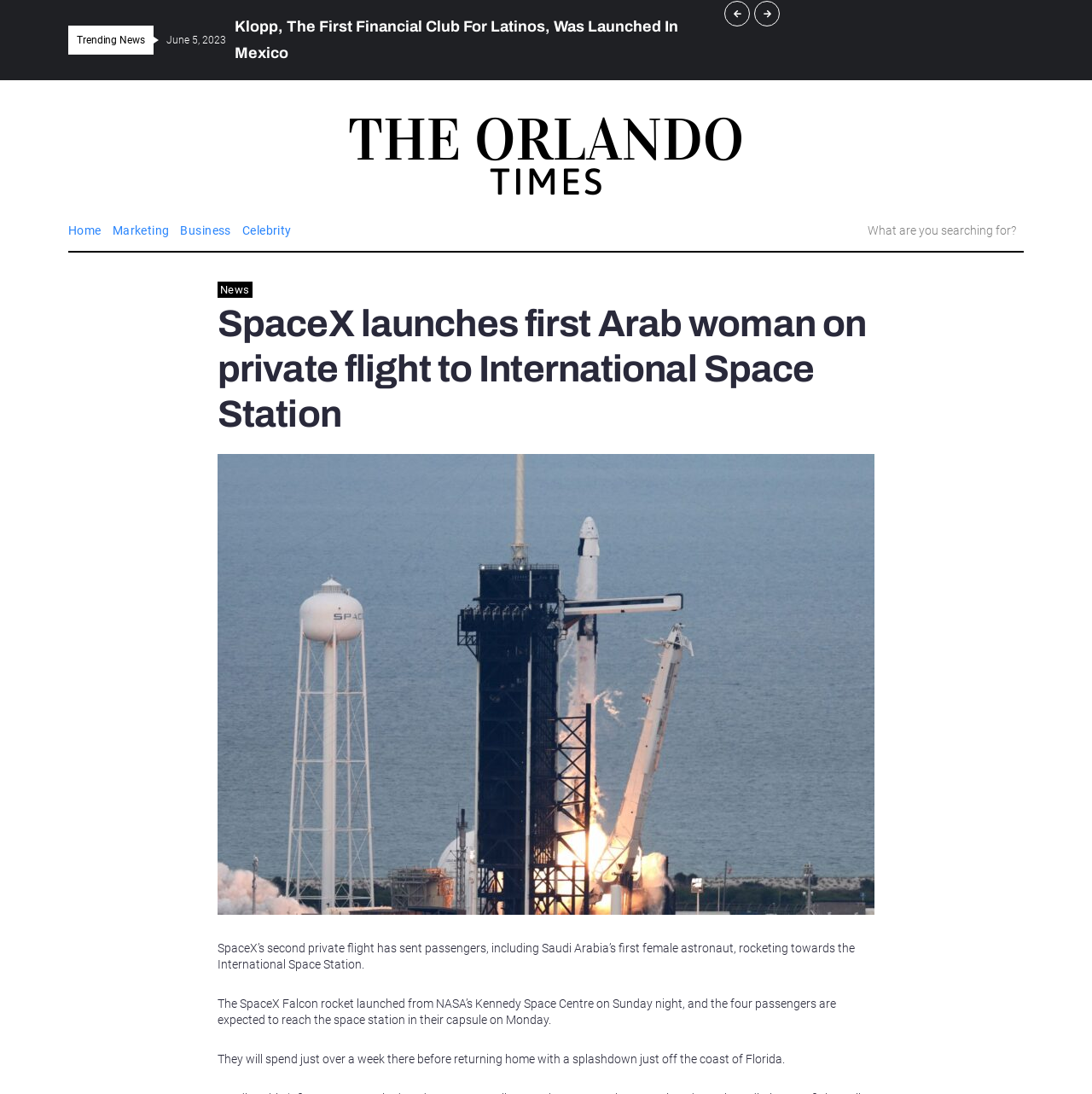Give a concise answer using one word or a phrase to the following question:
What is the topic of the main article?

SpaceX